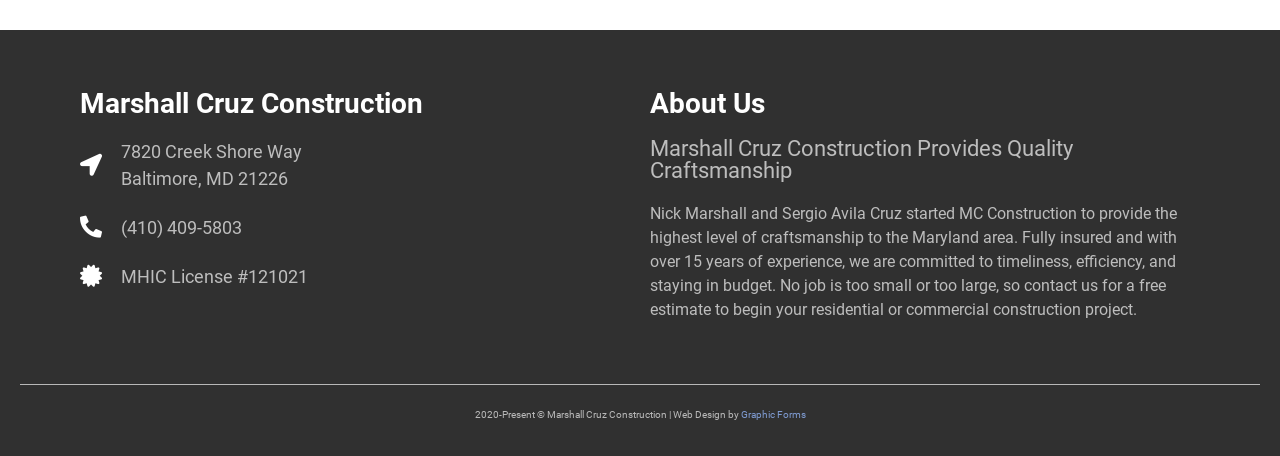Provide the bounding box coordinates for the UI element that is described as: "About Us".

[0.508, 0.19, 0.598, 0.262]